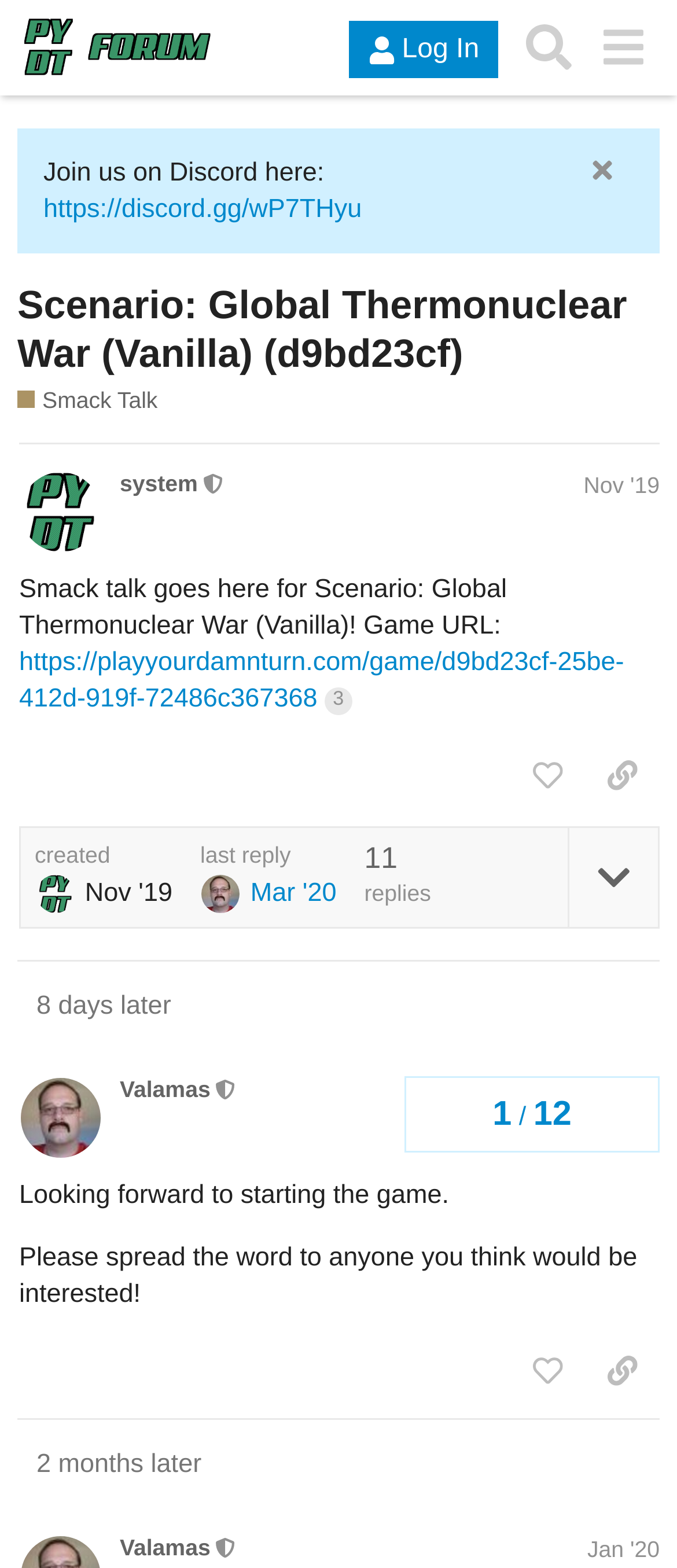What is the URL of the game?
Offer a detailed and exhaustive answer to the question.

I found the answer by looking at the link element that says 'https://playyourdamnturn.com/game/d9bd23cf-25be-412d-919f-72486c367368' which is likely the URL of the game.